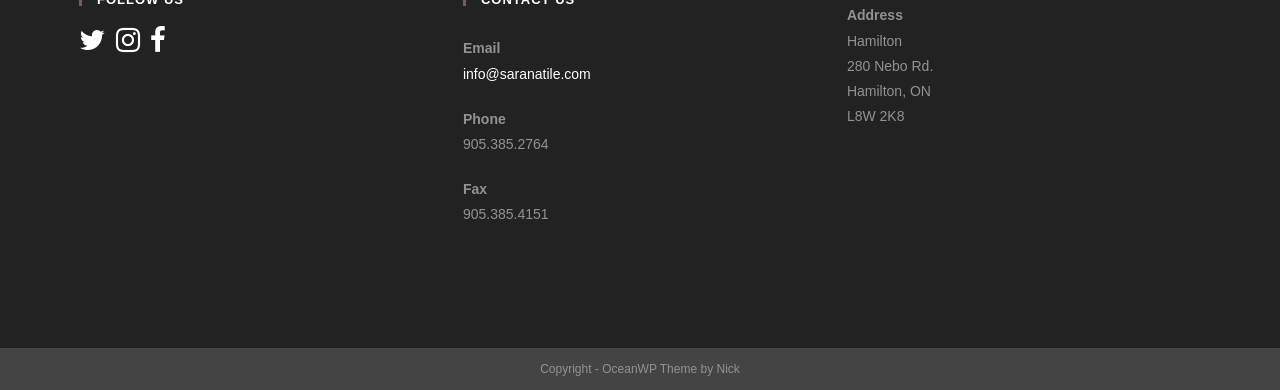What is the city where the company is located?
Using the image as a reference, answer the question with a short word or phrase.

Hamilton